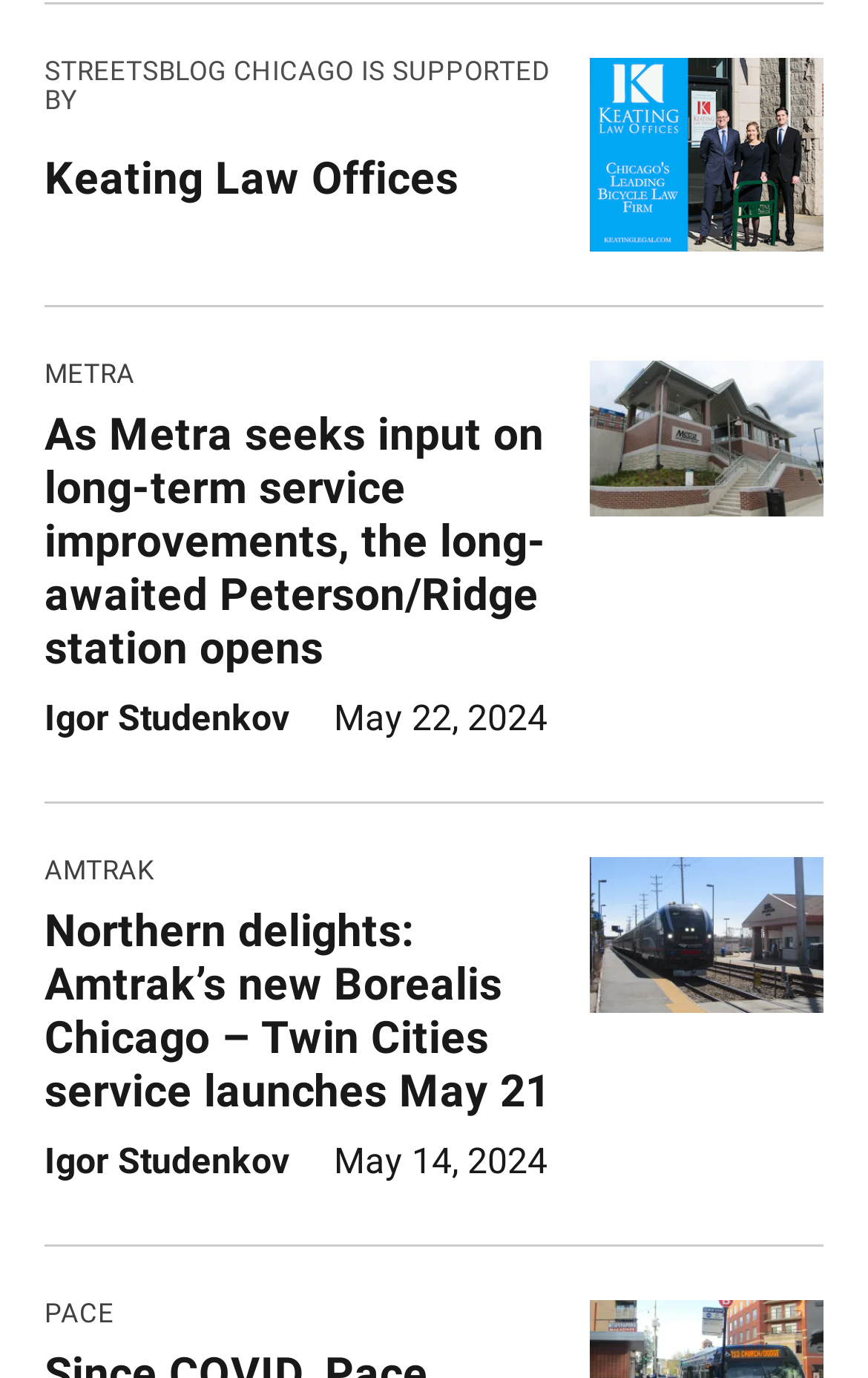What is the name of the law office supporting Streetsblog Chicago?
Using the picture, provide a one-word or short phrase answer.

Keating Law Offices